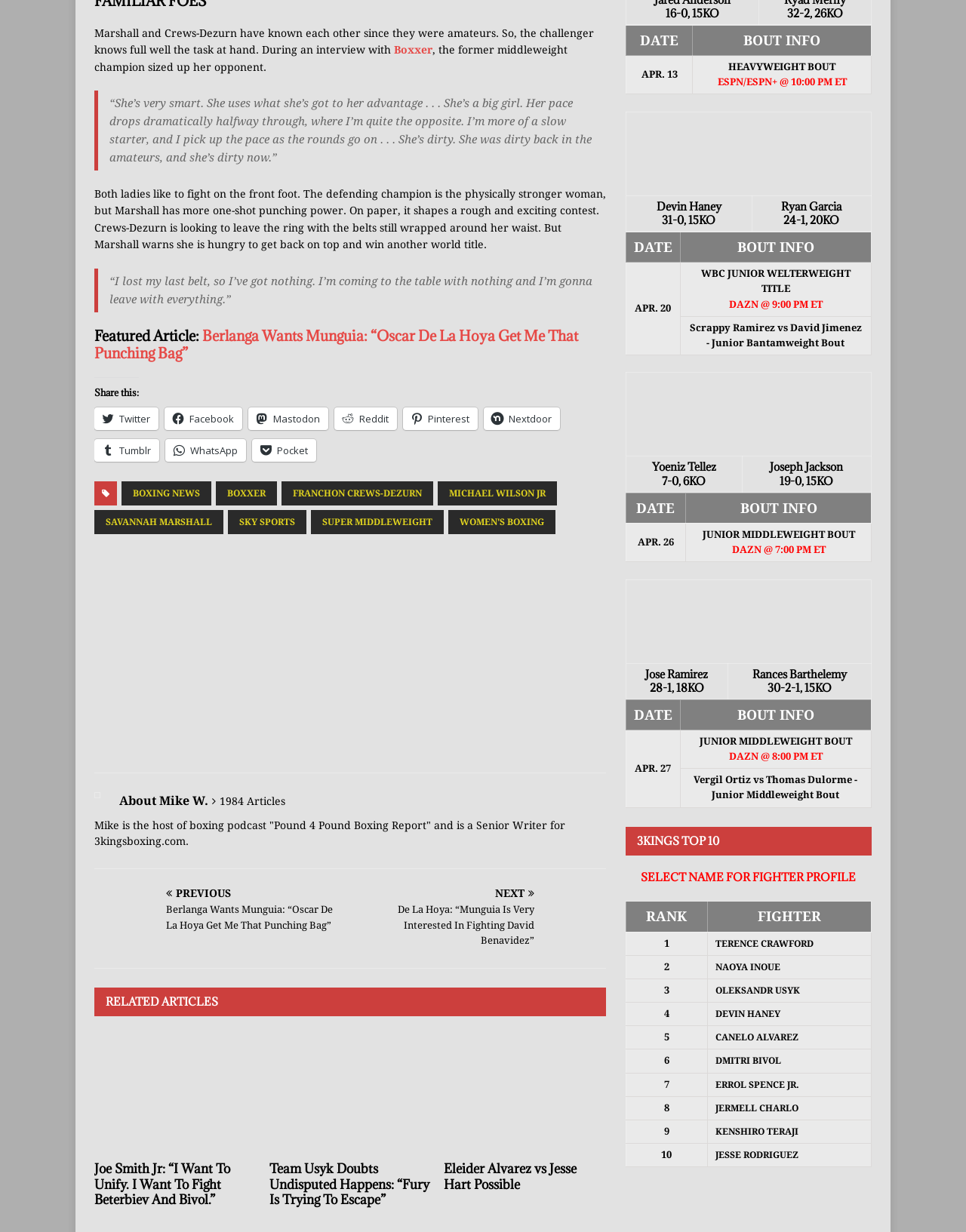Who is the author of the article about Savannah Marshall?
Carefully examine the image and provide a detailed answer to the question.

The article about Savannah Marshall is written by Mike W, who is the host of the boxing podcast 'Pound 4 Pound Boxing Report' and a Senior Writer for 3kingsboxing.com, as indicated by the 'About Mike W' section at the bottom of the webpage.